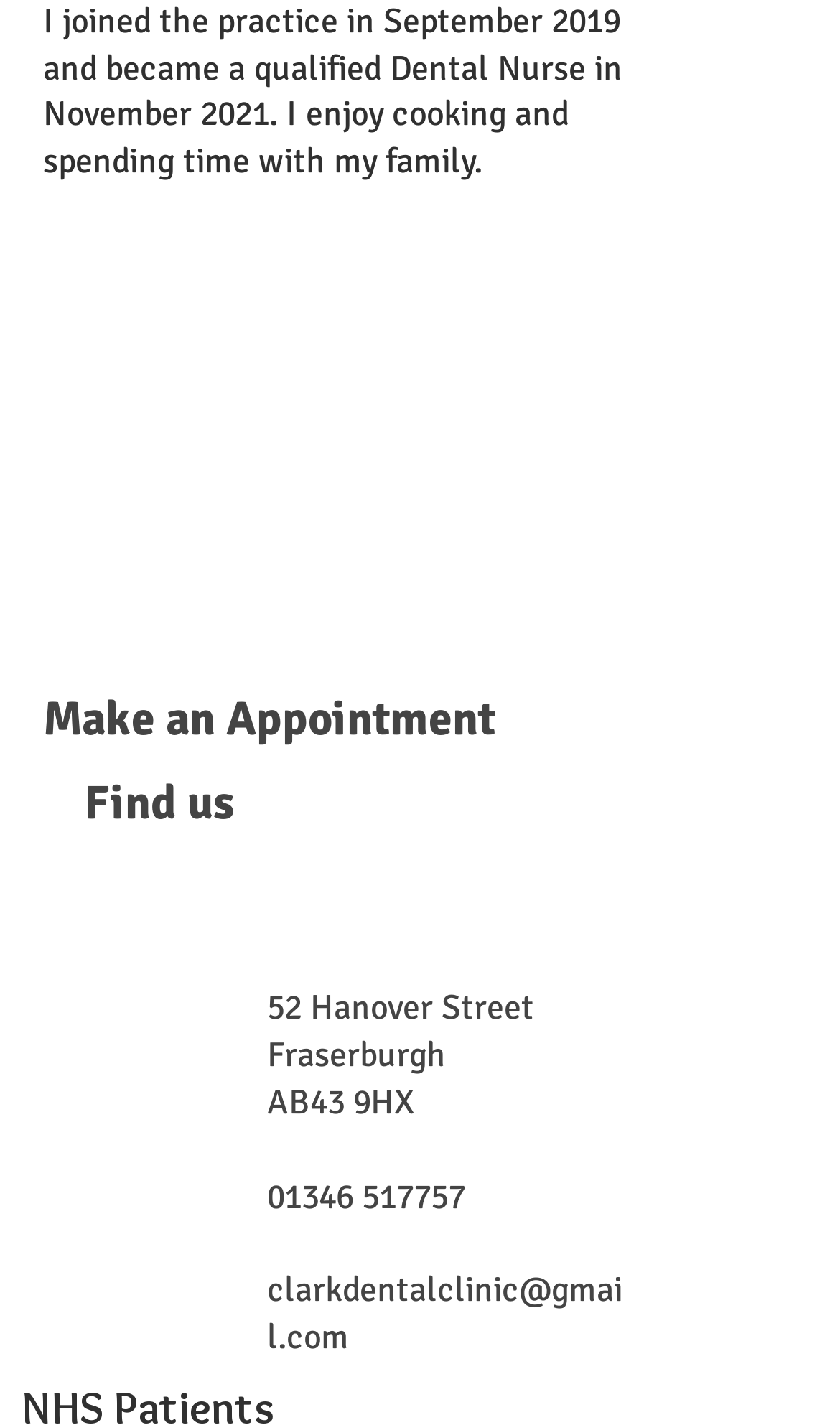Using the provided description: "clarkdentalclinic@gmail.com", find the bounding box coordinates of the corresponding UI element. The output should be four float numbers between 0 and 1, in the format [left, top, right, bottom].

[0.318, 0.89, 0.741, 0.954]